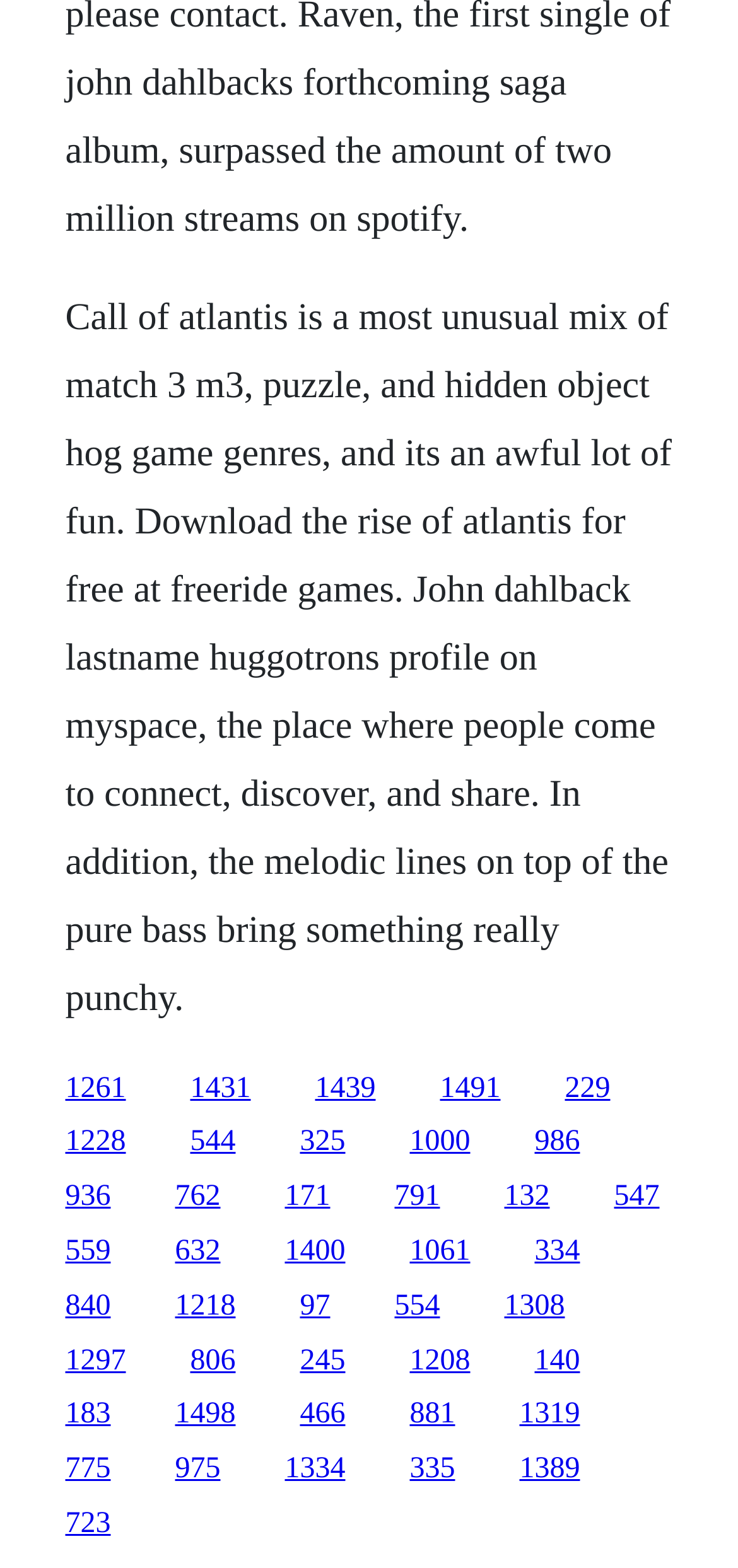Determine the bounding box coordinates of the target area to click to execute the following instruction: "Check the link to Freeride Games."

[0.258, 0.683, 0.34, 0.704]